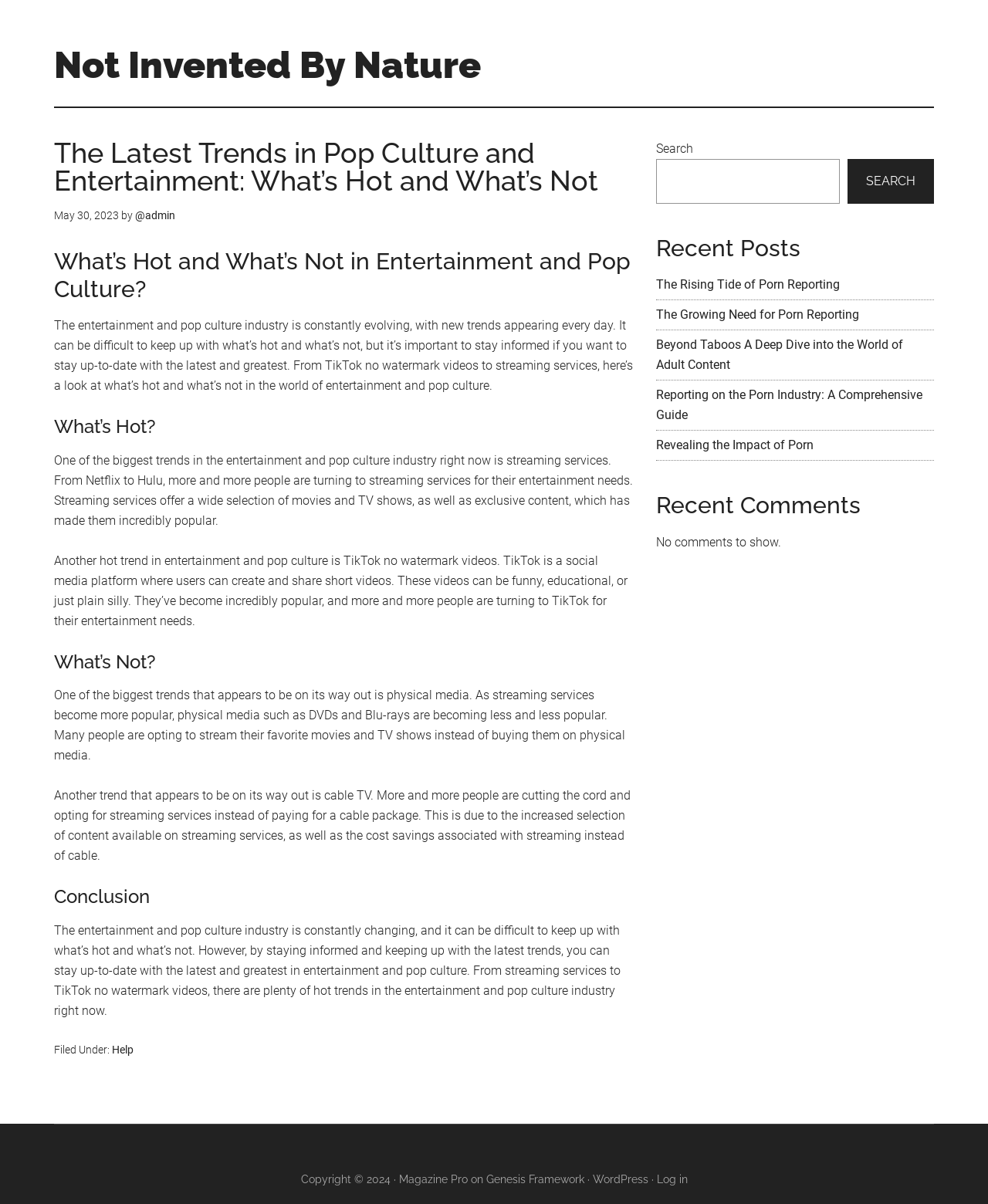Please indicate the bounding box coordinates for the clickable area to complete the following task: "Check recent posts". The coordinates should be specified as four float numbers between 0 and 1, i.e., [left, top, right, bottom].

[0.664, 0.195, 0.945, 0.218]